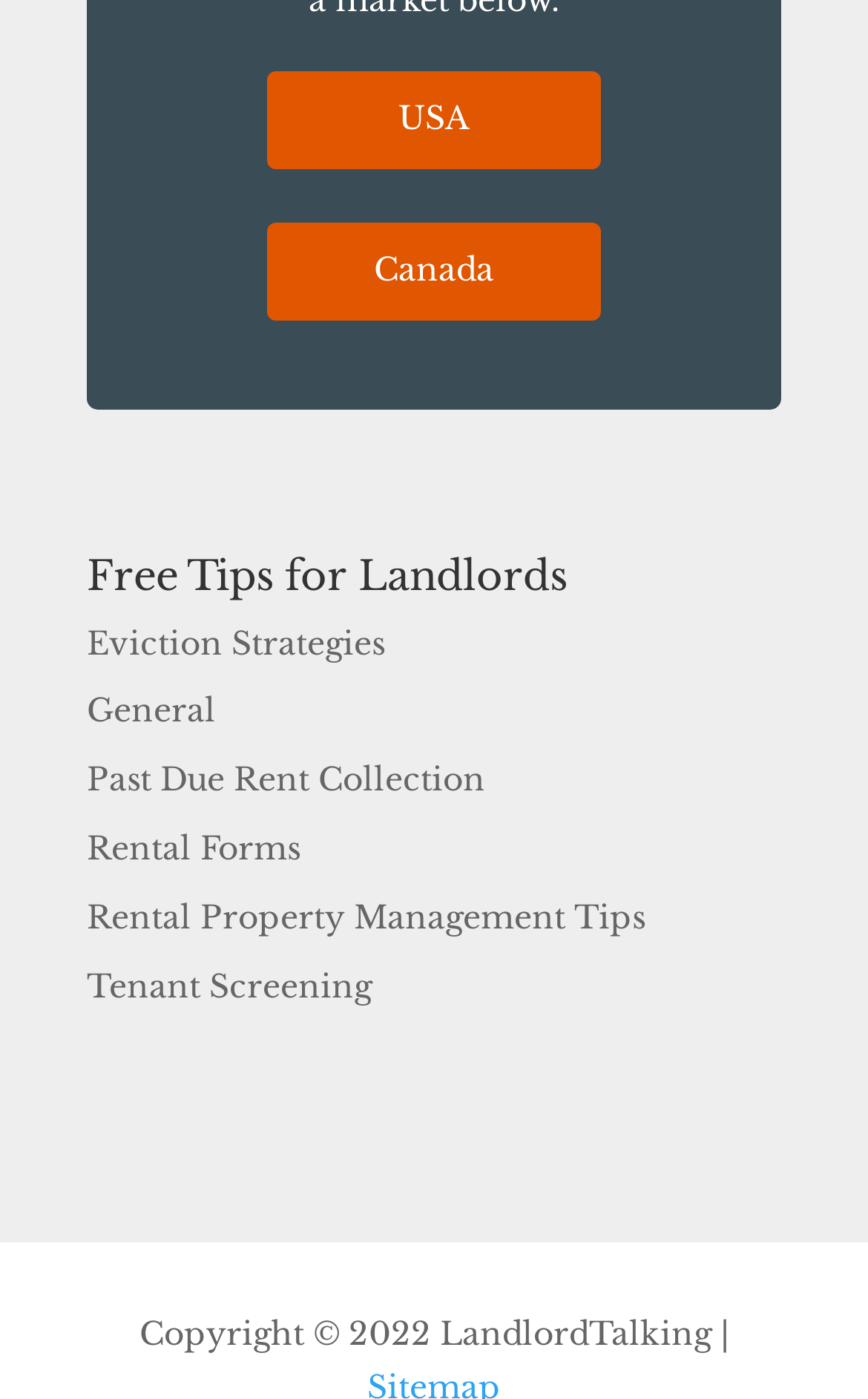Can you find the bounding box coordinates of the area I should click to execute the following instruction: "View Eviction Strategies"?

[0.1, 0.445, 0.444, 0.474]